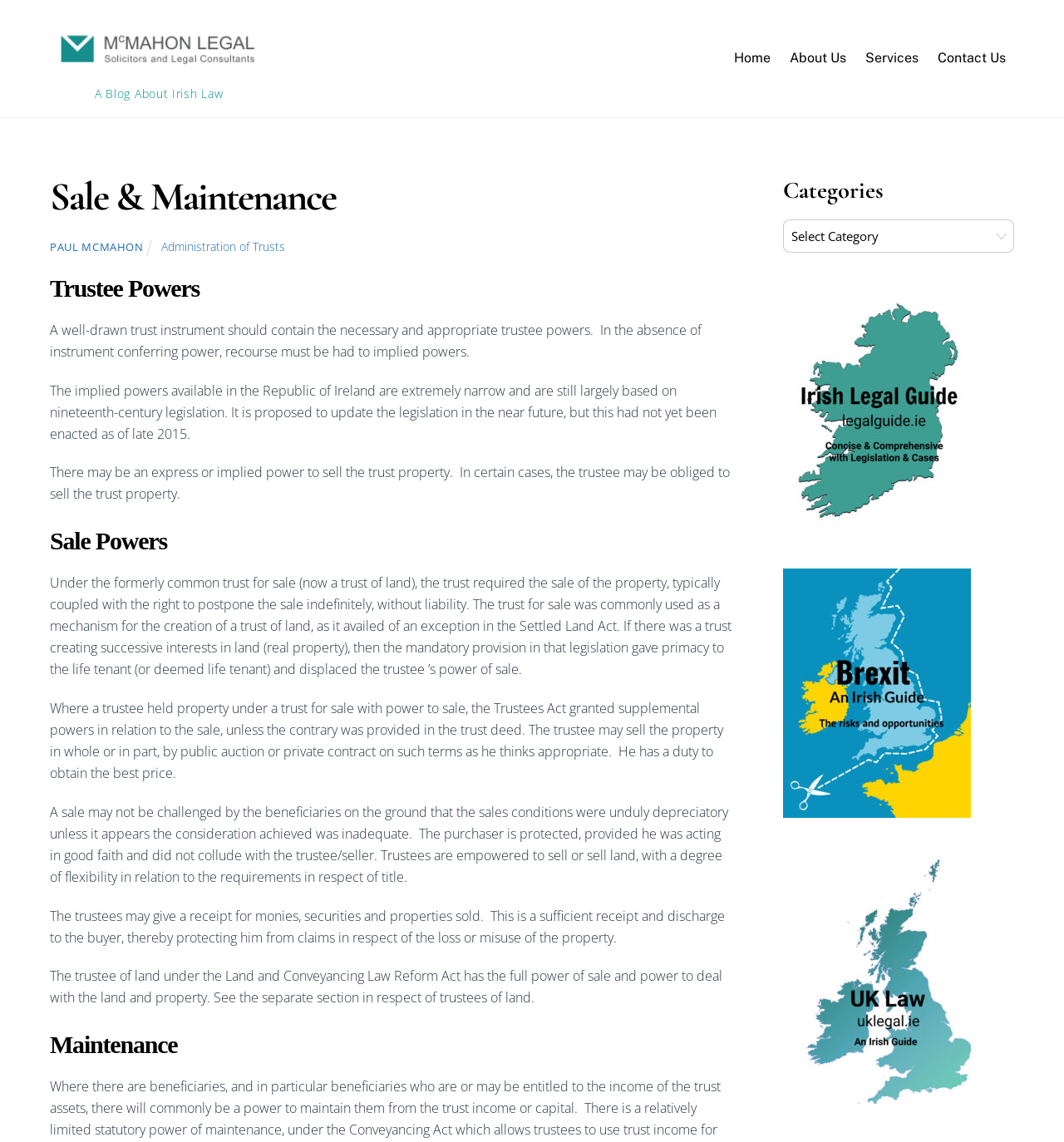Find the bounding box coordinates of the element's region that should be clicked in order to follow the given instruction: "Click on the 'Home' link". The coordinates should consist of four float numbers between 0 and 1, i.e., [left, top, right, bottom].

[0.682, 0.036, 0.732, 0.067]